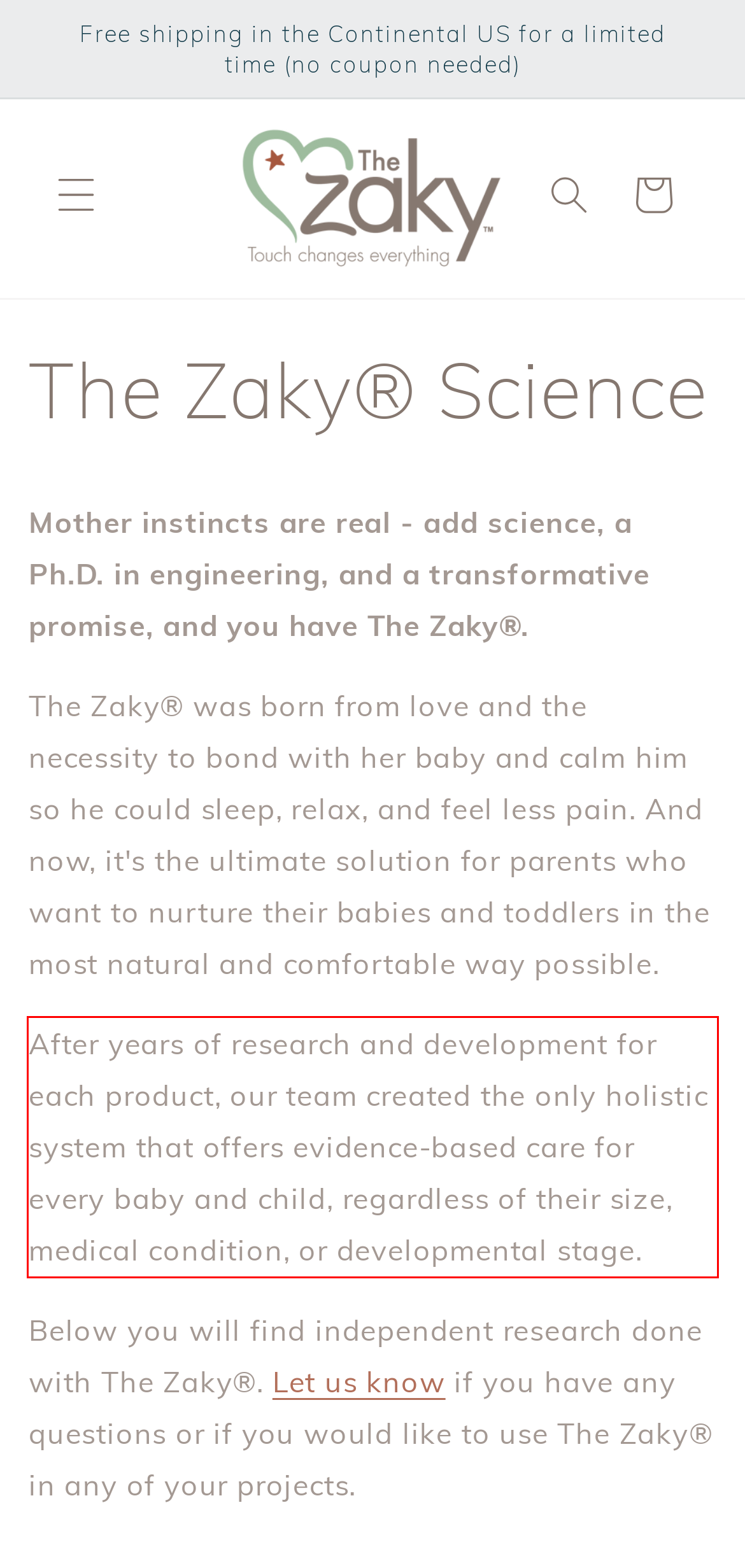Using the provided webpage screenshot, recognize the text content in the area marked by the red bounding box.

After years of research and development for each product, our team created the only holistic system that offers evidence-based care for every baby and child, regardless of their size, medical condition, or developmental stage.